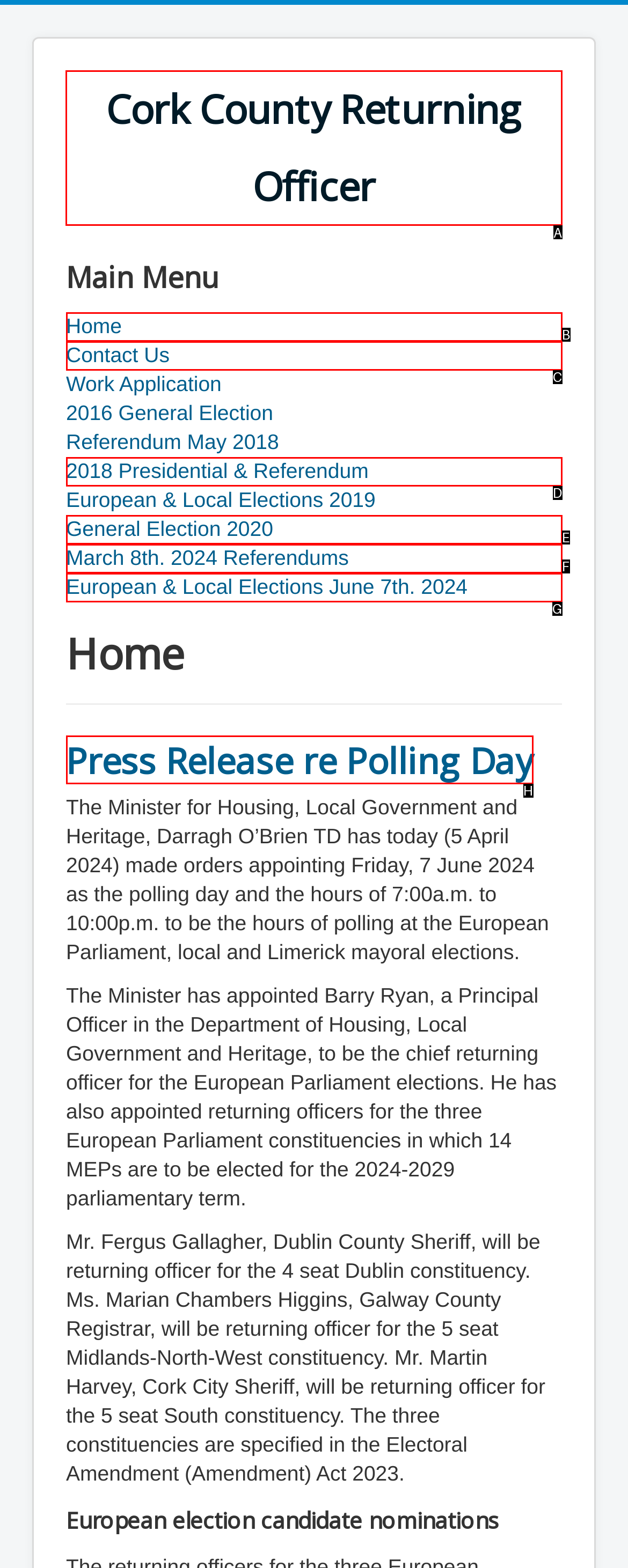Indicate the HTML element to be clicked to accomplish this task: Click on Cork County Returning Officer Respond using the letter of the correct option.

A